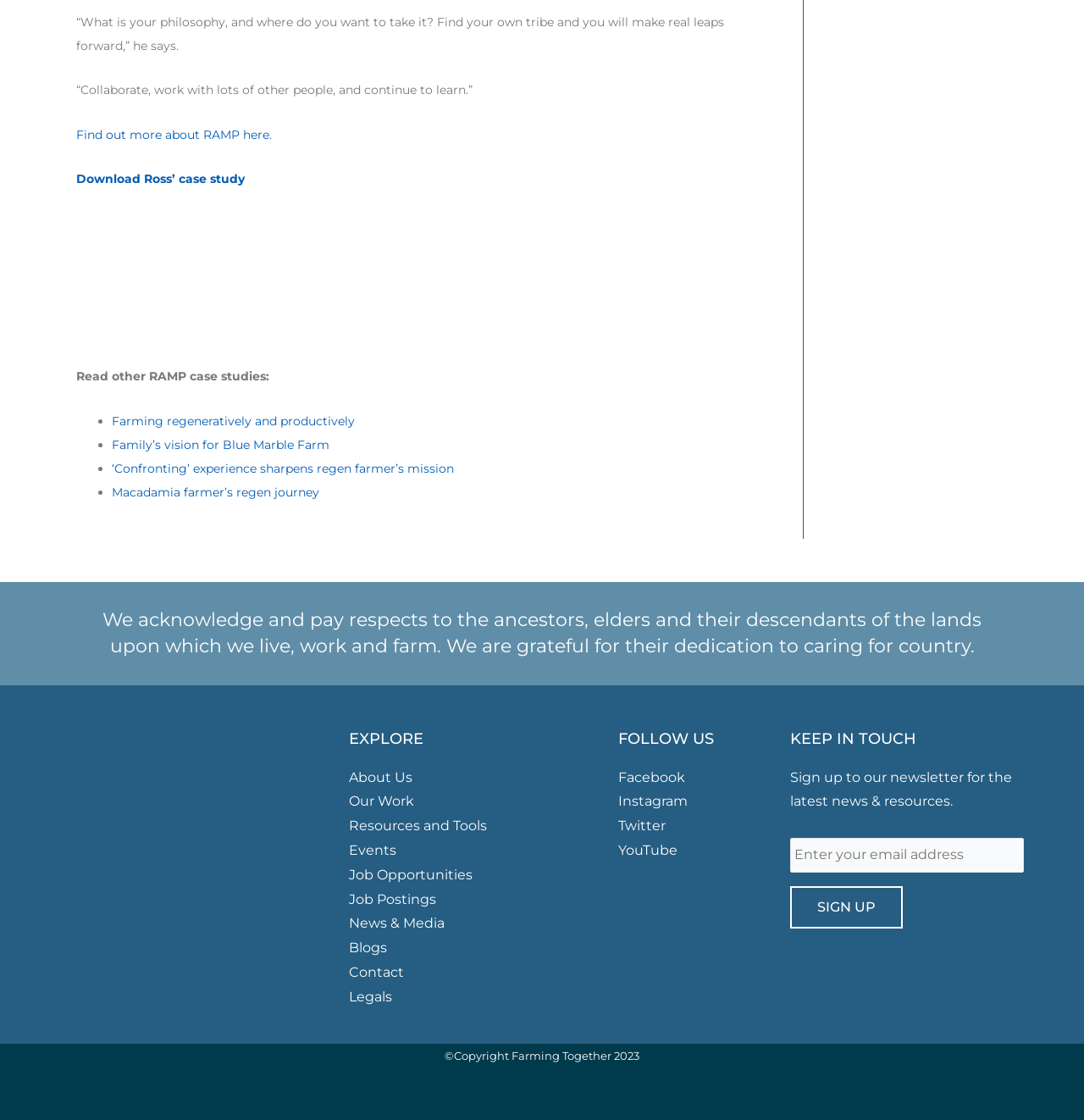What is the name of the case study that can be downloaded?
Please provide a comprehensive answer based on the information in the image.

The link 'Download Ross’ case study' is present on the webpage, indicating that the case study that can be downloaded is Ross'.